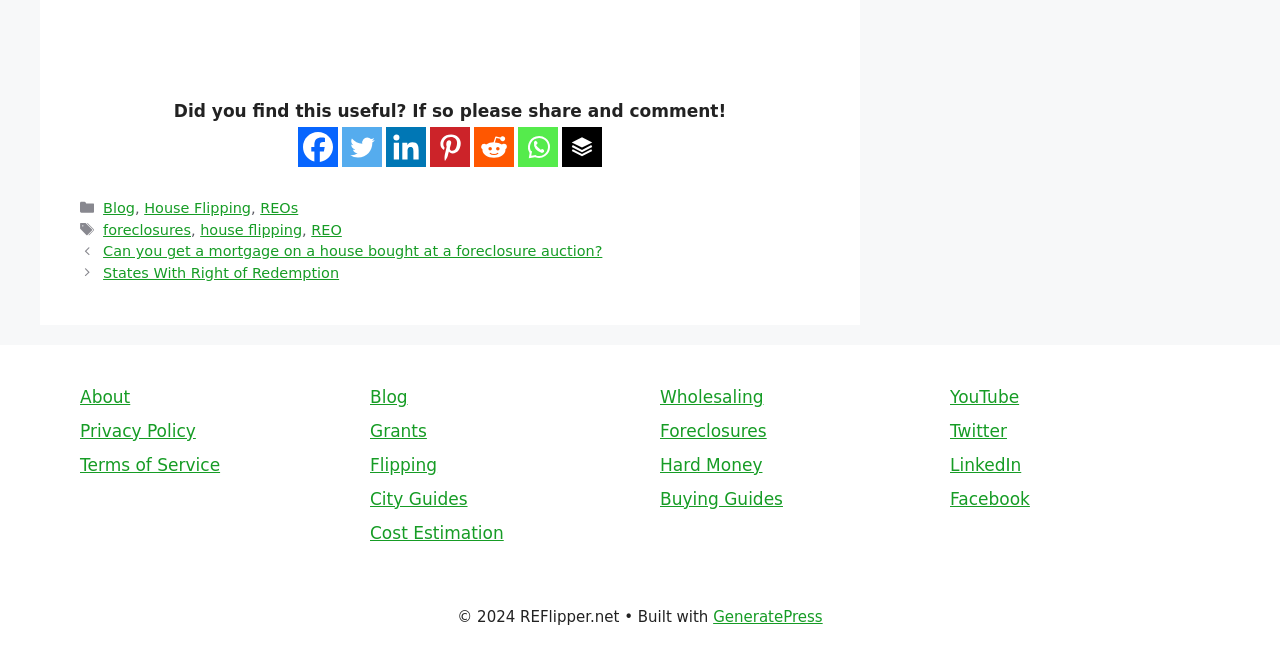Locate the UI element that matches the description Cost Estimation in the webpage screenshot. Return the bounding box coordinates in the format (top-left x, top-left y, bottom-right x, bottom-right y), with values ranging from 0 to 1.

[0.289, 0.805, 0.394, 0.836]